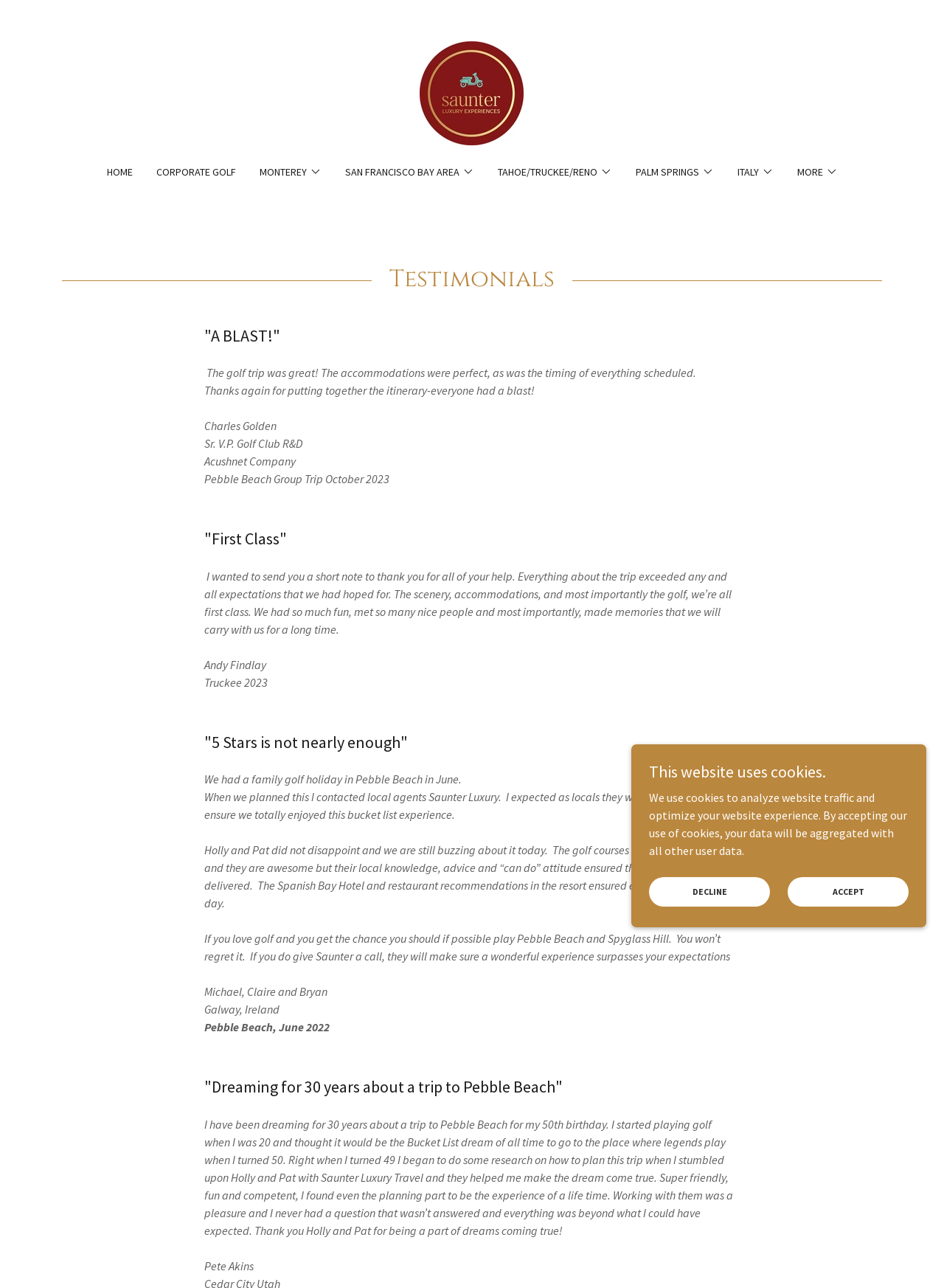Find and provide the bounding box coordinates for the UI element described with: "Italy".

[0.781, 0.127, 0.819, 0.14]